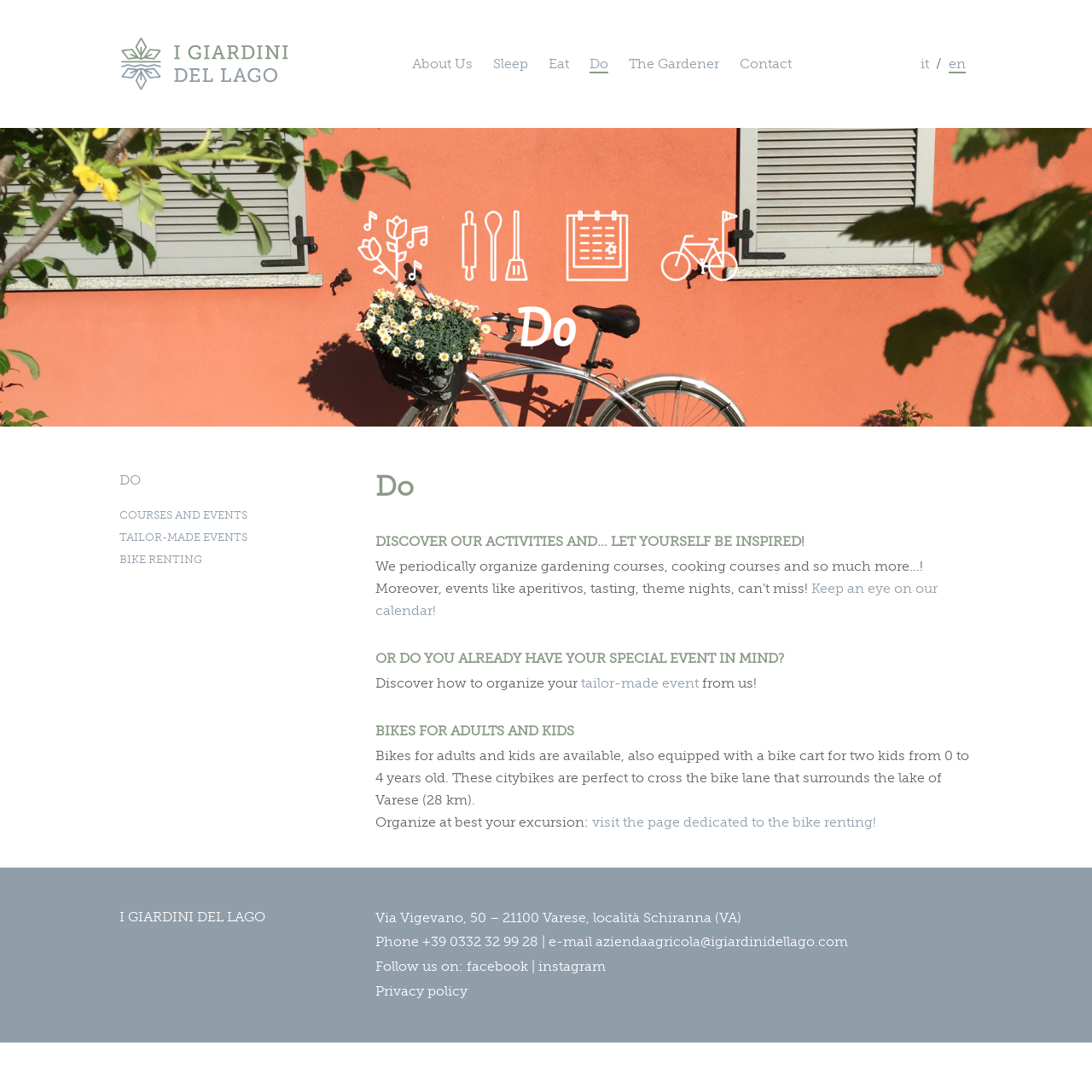Please specify the bounding box coordinates of the clickable region necessary for completing the following instruction: "Visit the Facebook page". The coordinates must consist of four float numbers between 0 and 1, i.e., [left, top, right, bottom].

[0.427, 0.877, 0.487, 0.892]